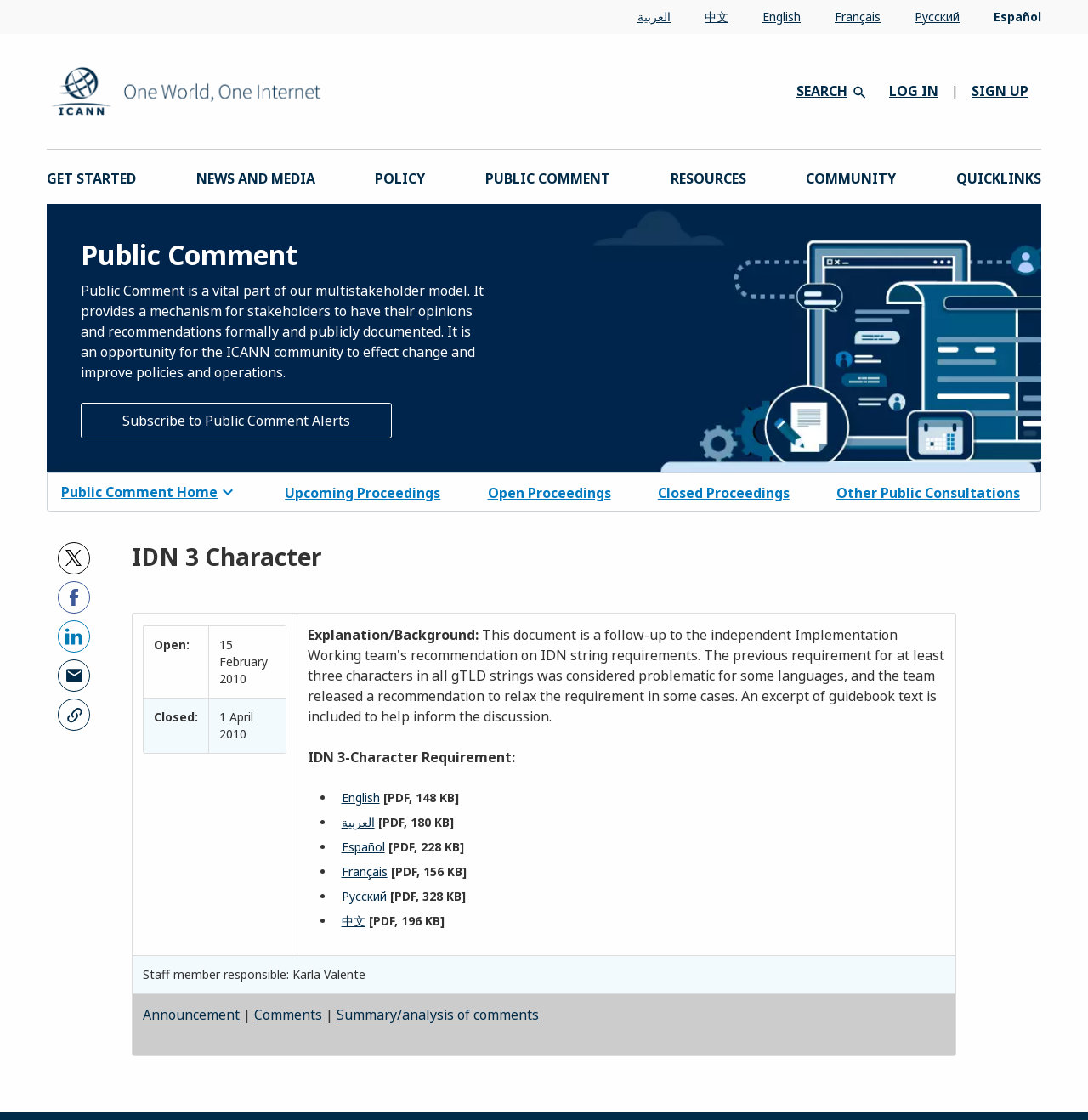Could you please study the image and provide a detailed answer to the question:
What is the staff member responsible for the IDN 3 Character document?

According to the webpage content, the staff member responsible for the IDN 3 Character document is Karla Valente, as indicated in the table row 'Staff member responsible: Karla Valente'.